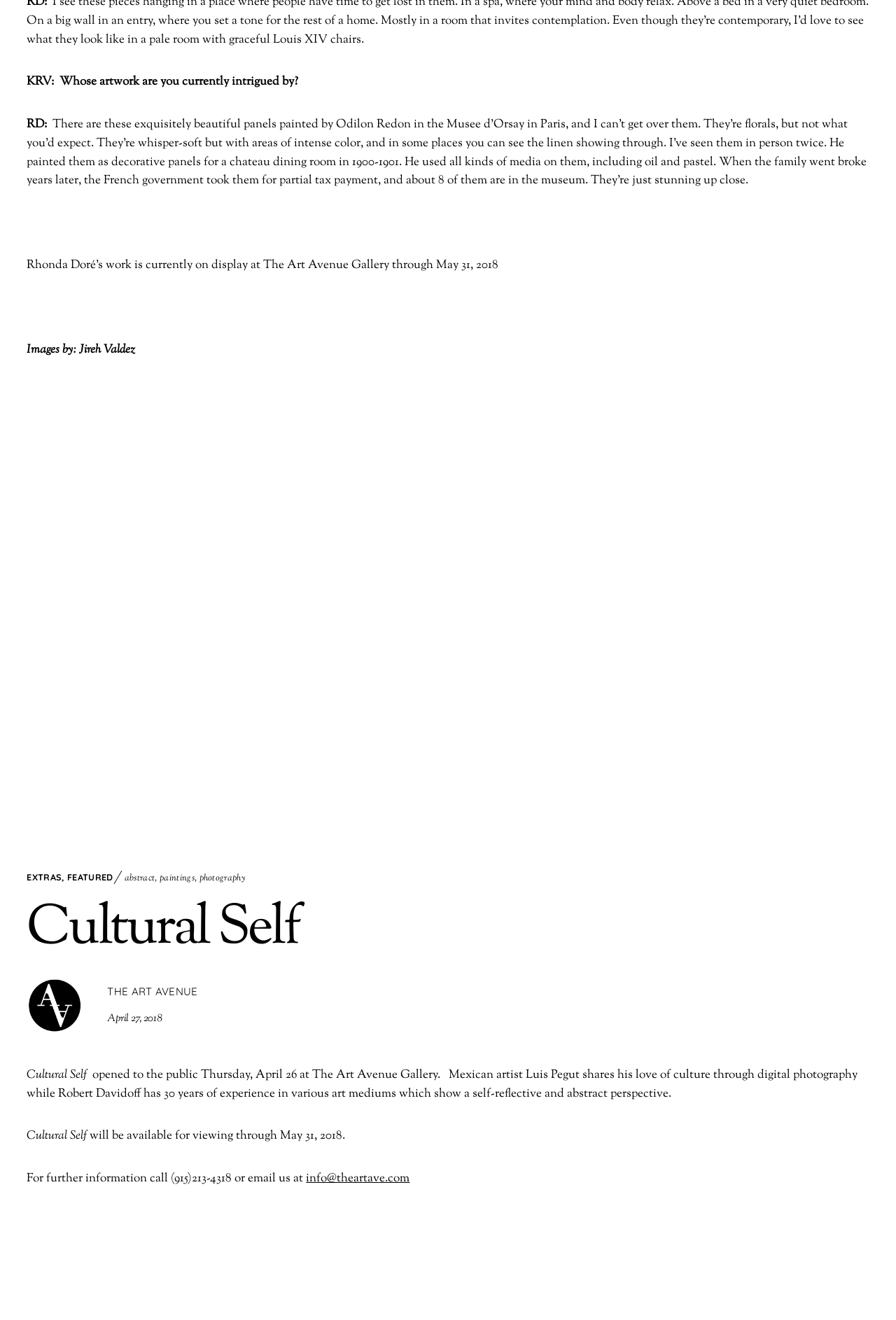Please identify the bounding box coordinates of the element's region that needs to be clicked to fulfill the following instruction: "Explore the 'abstract' art category". The bounding box coordinates should consist of four float numbers between 0 and 1, i.e., [left, top, right, bottom].

[0.139, 0.66, 0.173, 0.67]